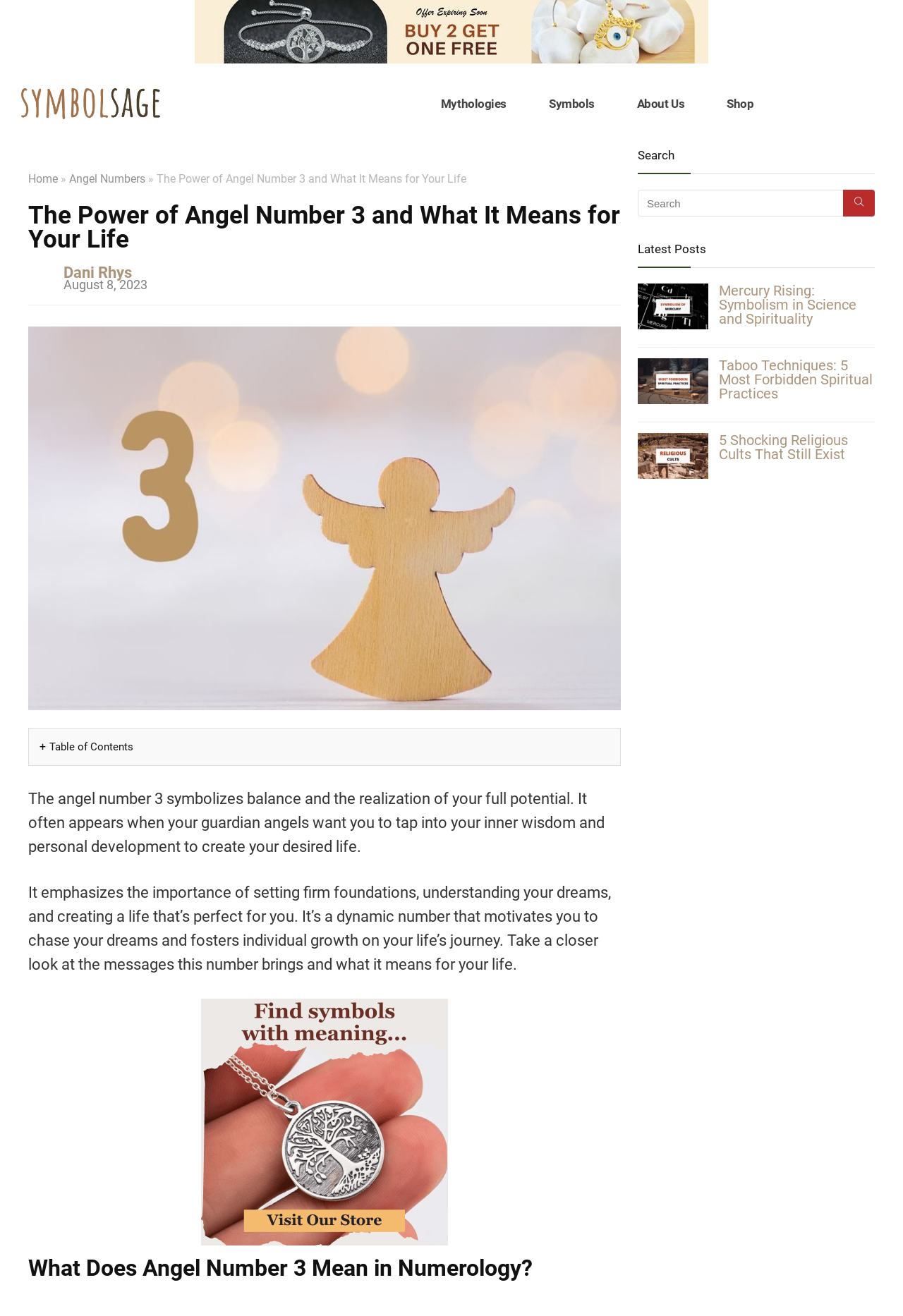Identify and provide the main heading of the webpage.

The Power of Angel Number 3 and What It Means for Your Life